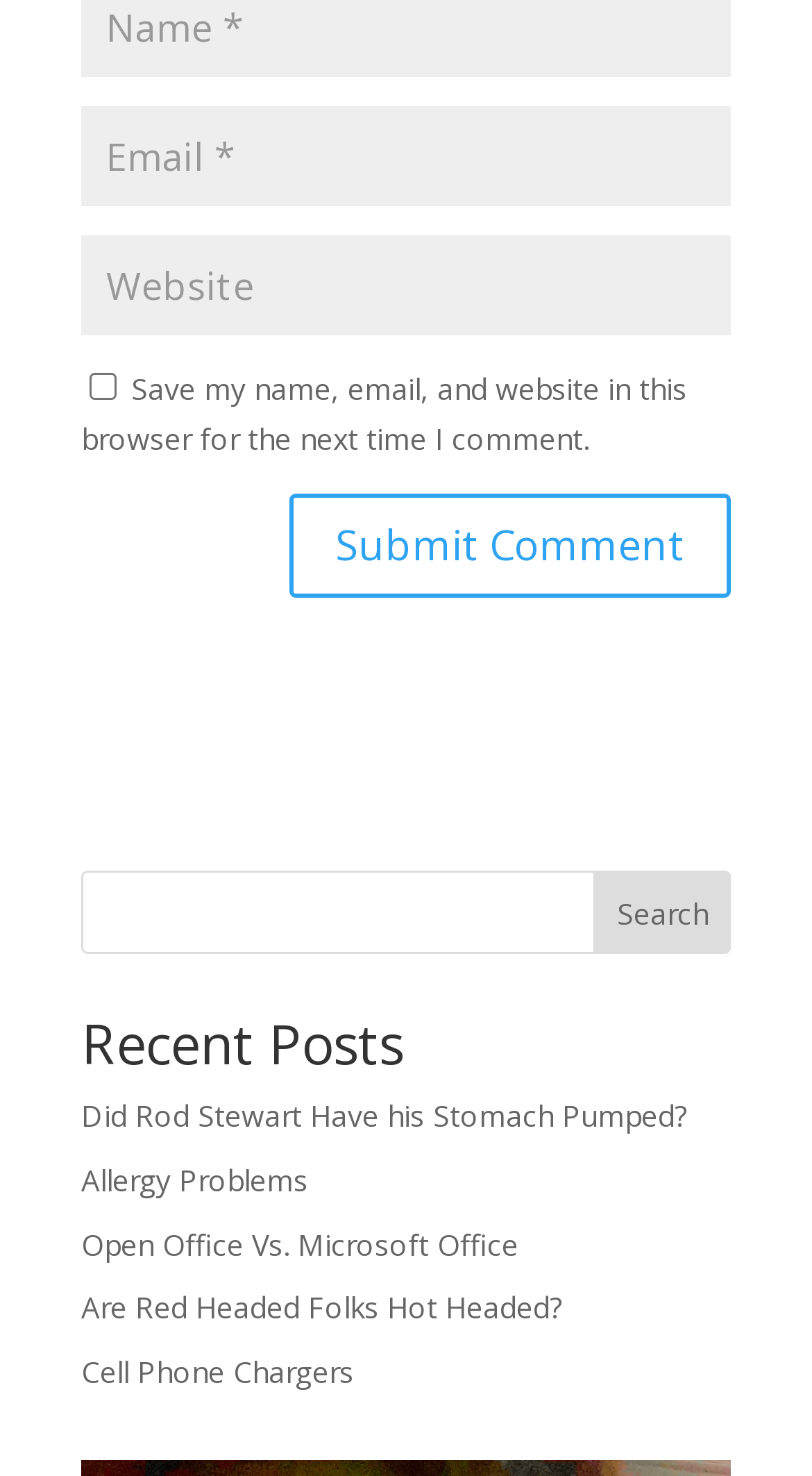Pinpoint the bounding box coordinates of the element you need to click to execute the following instruction: "Visit the 'LANDHAUSKÜCHE VERLAR' link". The bounding box should be represented by four float numbers between 0 and 1, in the format [left, top, right, bottom].

None